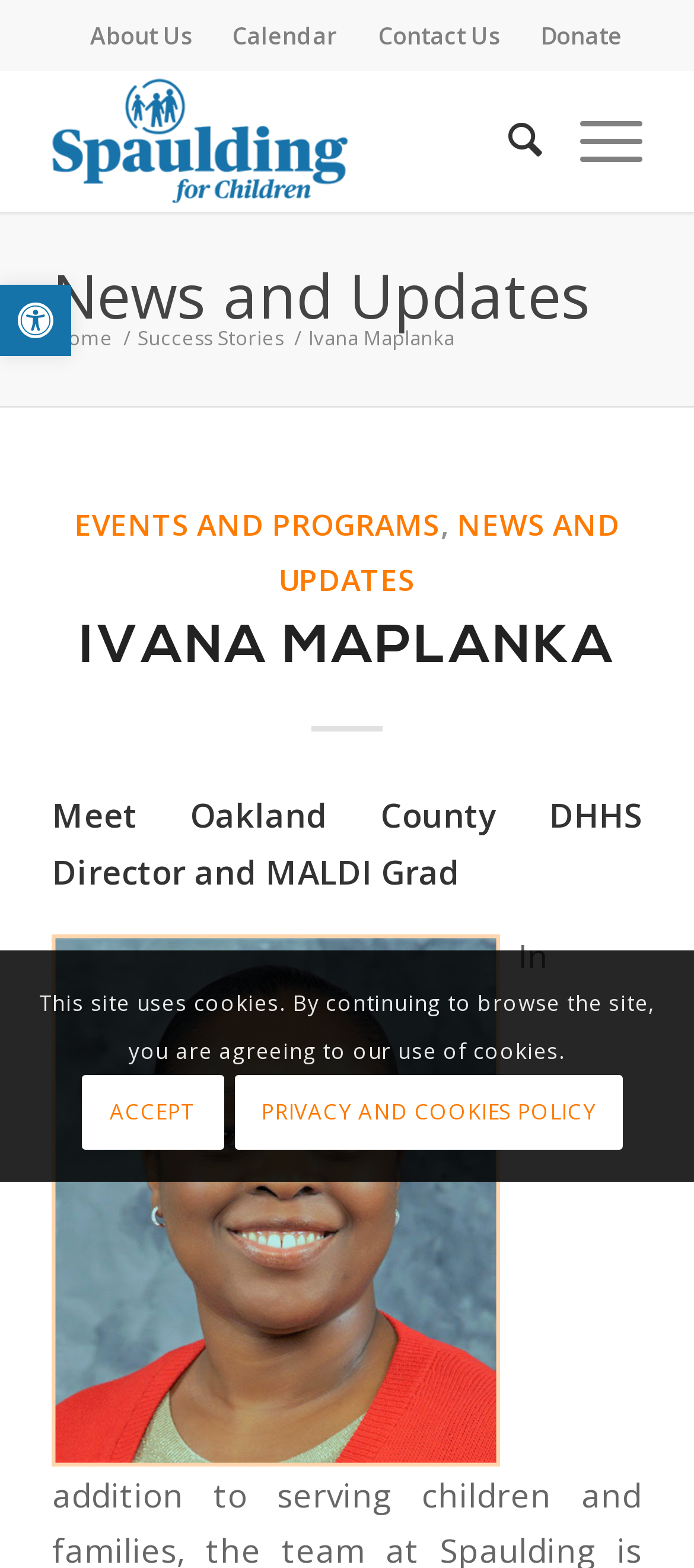What are the main navigation menu items? Refer to the image and provide a one-word or short phrase answer.

About Us, Calendar, Contact Us, Donate